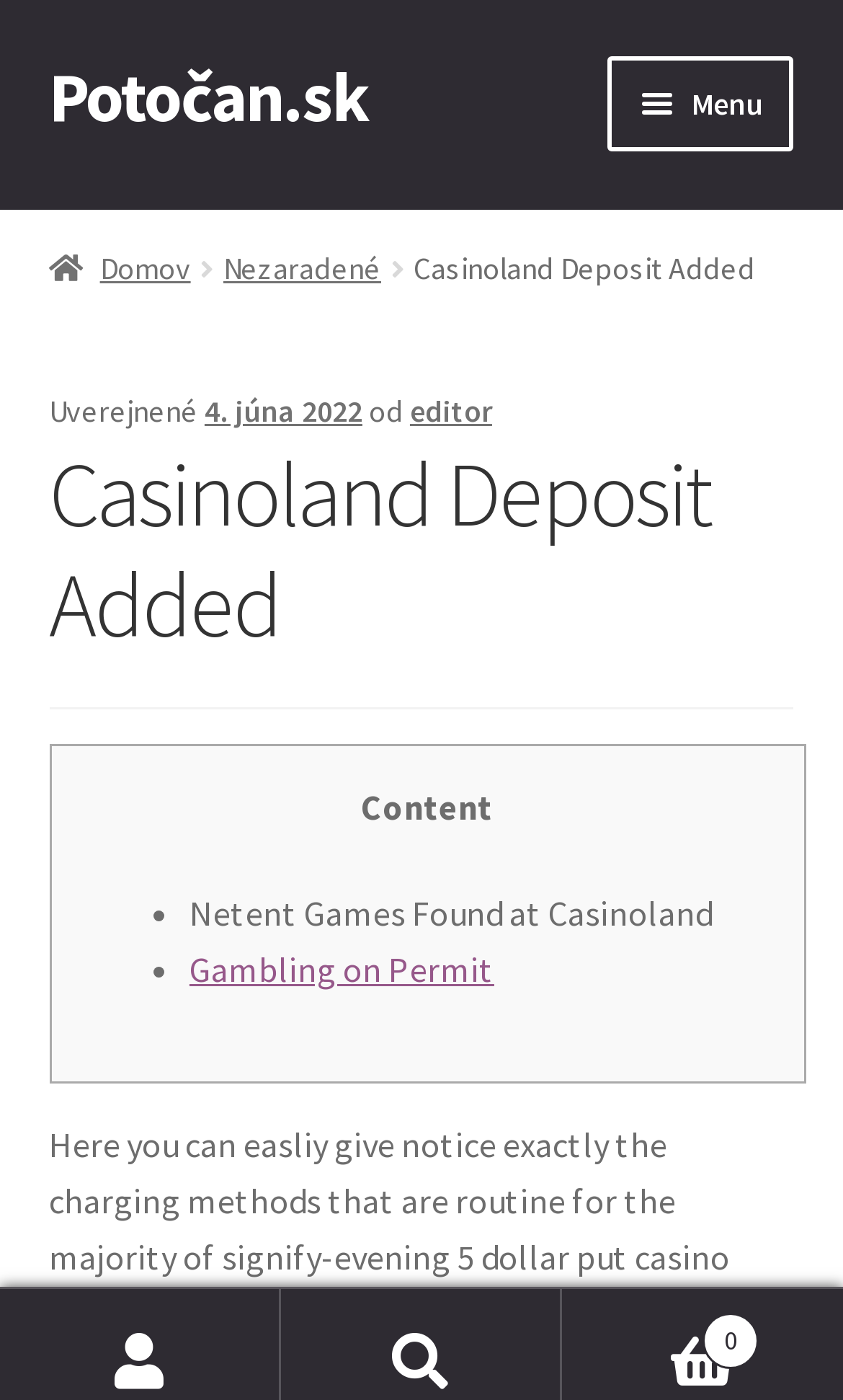Identify and provide the bounding box for the element described by: "Novinky".

[0.058, 0.108, 0.942, 0.191]